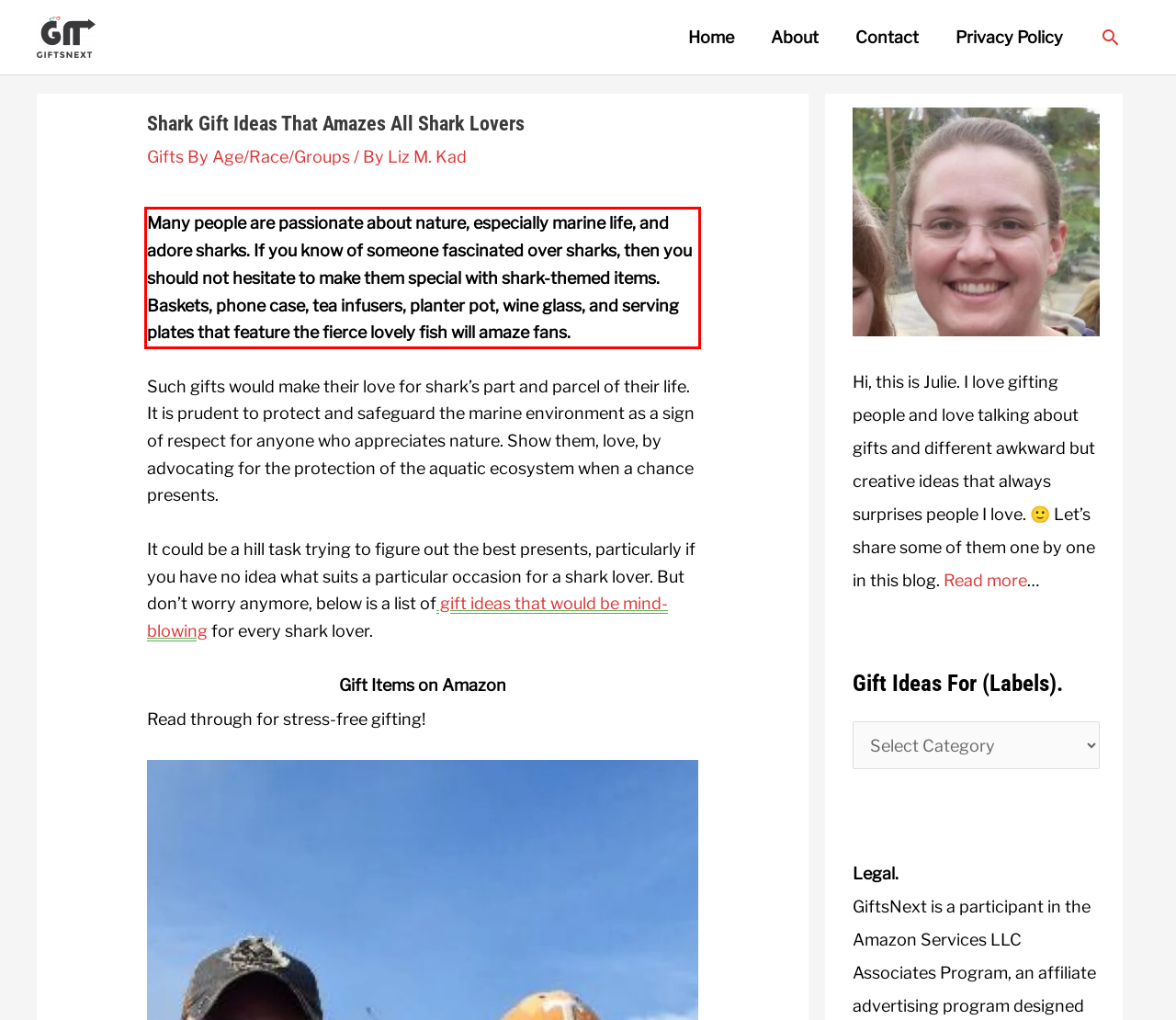Identify the text within the red bounding box on the webpage screenshot and generate the extracted text content.

Many people are passionate about nature, especially marine life, and adore sharks. If you know of someone fascinated over sharks, then you should not hesitate to make them special with shark-themed items. Baskets, phone case, tea infusers, planter pot, wine glass, and serving plates that feature the fierce lovely fish will amaze fans.